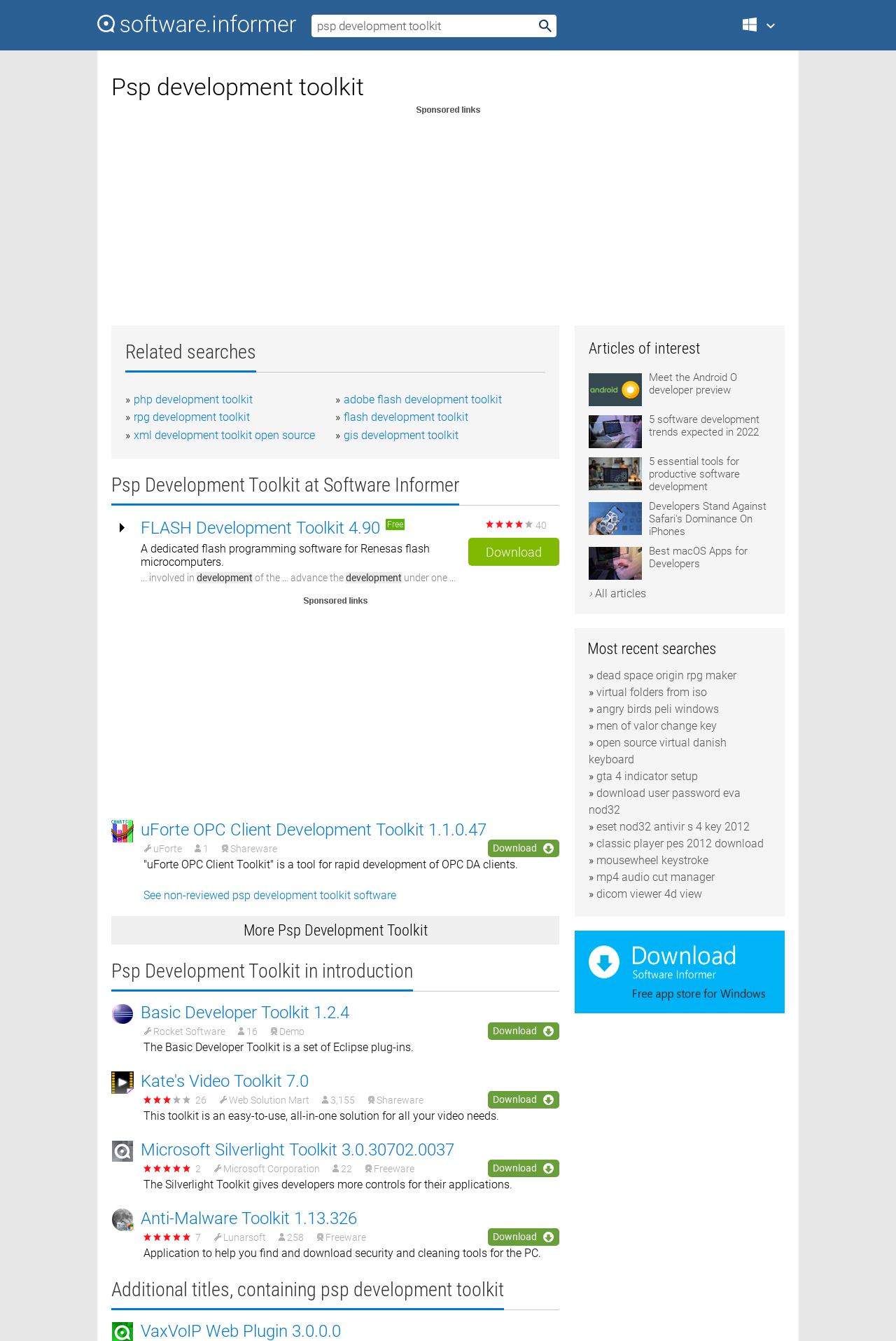What is the rating of the uForte OPC Client Development Toolkit?
Based on the screenshot, give a detailed explanation to answer the question.

The rating of the uForte OPC Client Development Toolkit can be found in the generic element '40 votes' which is a child of the image element with the text 'uForte OPC Client Development Toolkit'.